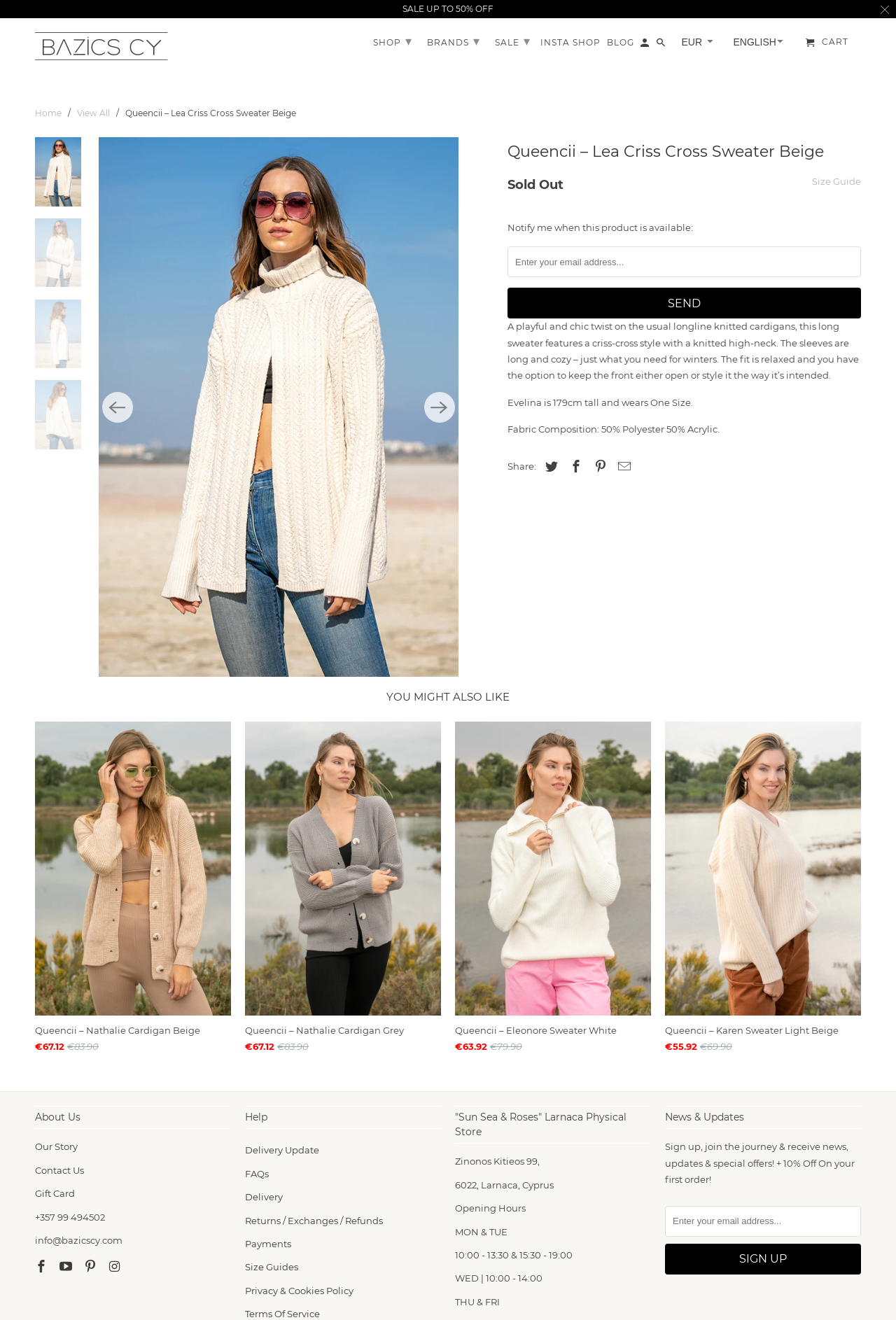Find and extract the text of the primary heading on the webpage.

Queencii – Lea Criss Cross Sweater Beige